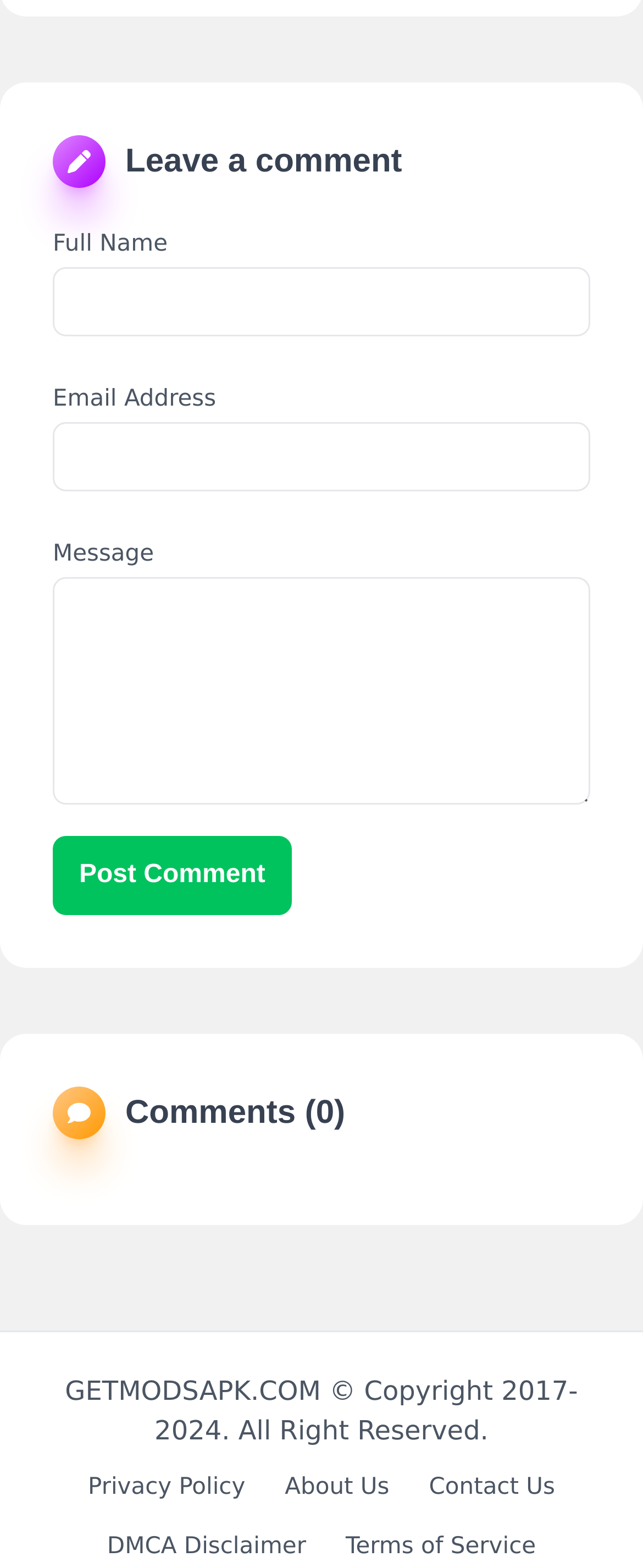What is the purpose of the textbox labeled 'Full Name'?
Answer briefly with a single word or phrase based on the image.

Input full name